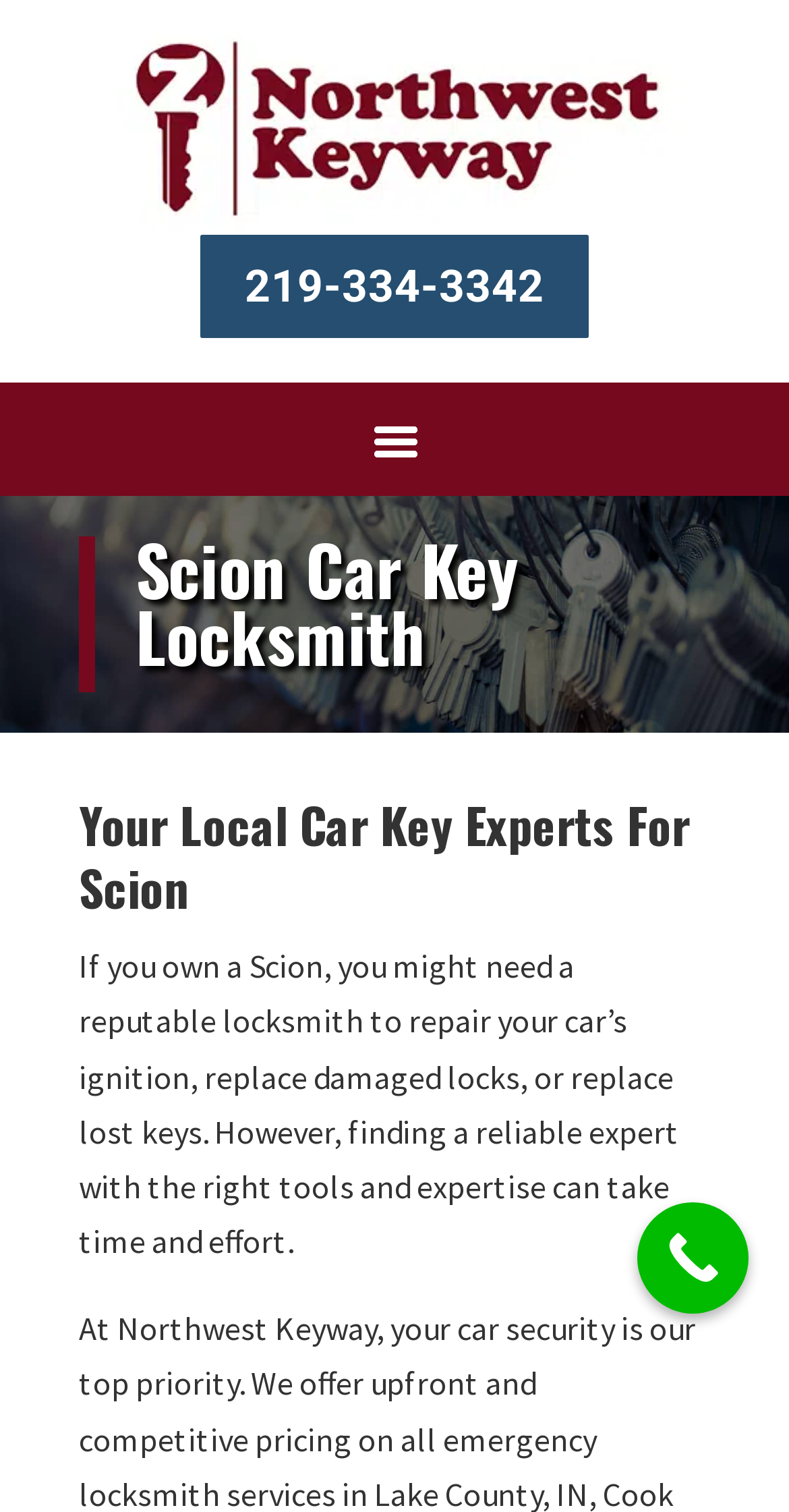What type of car does the locksmith service support?
Please respond to the question with as much detail as possible.

I found the type of car supported by the locksmith service by looking at the headings on the webpage, which mention 'Scion Car Key Locksmith' and 'Your Local Car Key Experts For Scion'. This suggests that the locksmith service supports Scion cars.